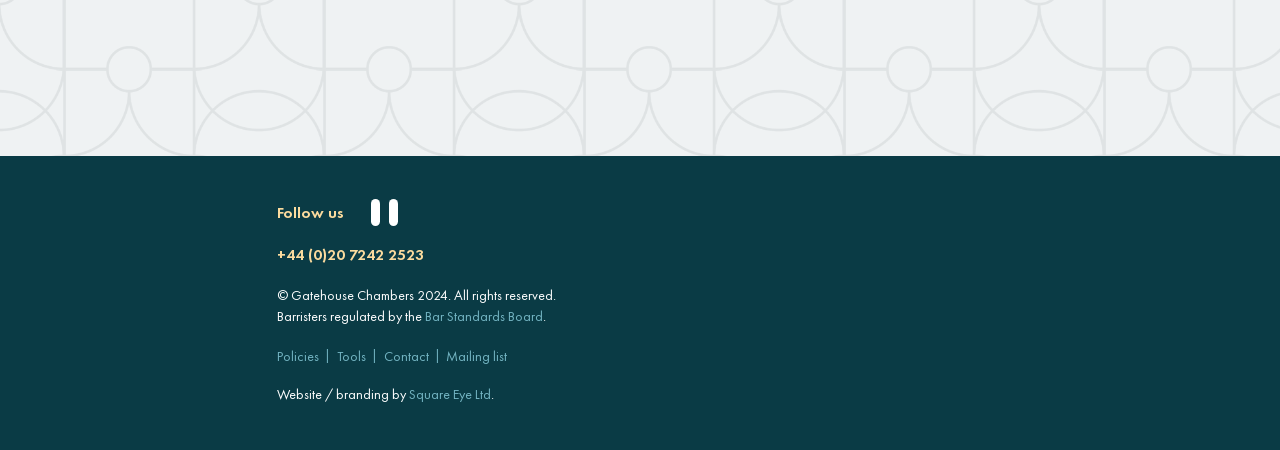Identify the bounding box of the UI element that matches this description: "+44 (0)20 7242 2523".

[0.216, 0.543, 0.331, 0.589]